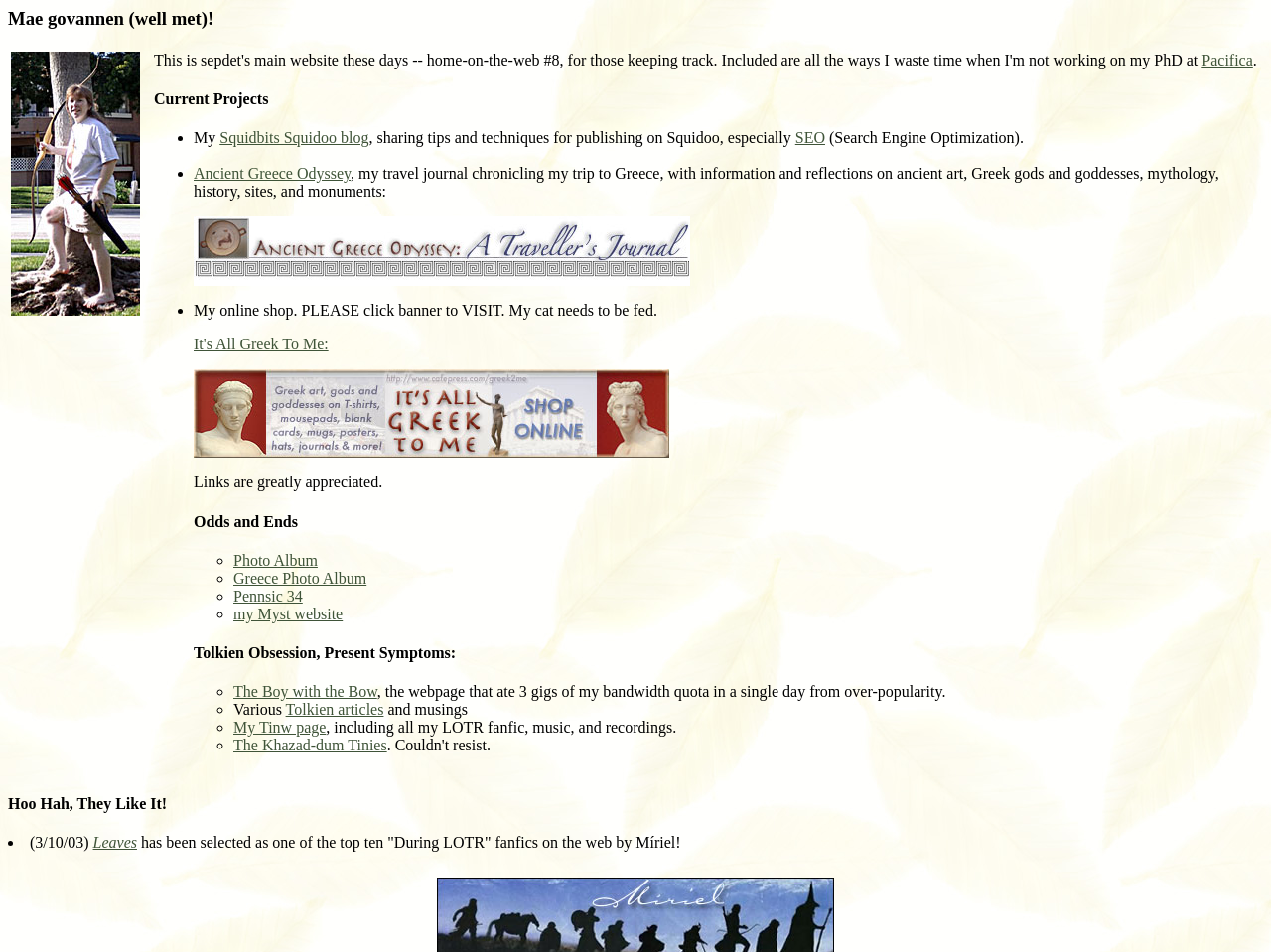Please indicate the bounding box coordinates for the clickable area to complete the following task: "View Photo Album". The coordinates should be specified as four float numbers between 0 and 1, i.e., [left, top, right, bottom].

[0.184, 0.58, 0.25, 0.597]